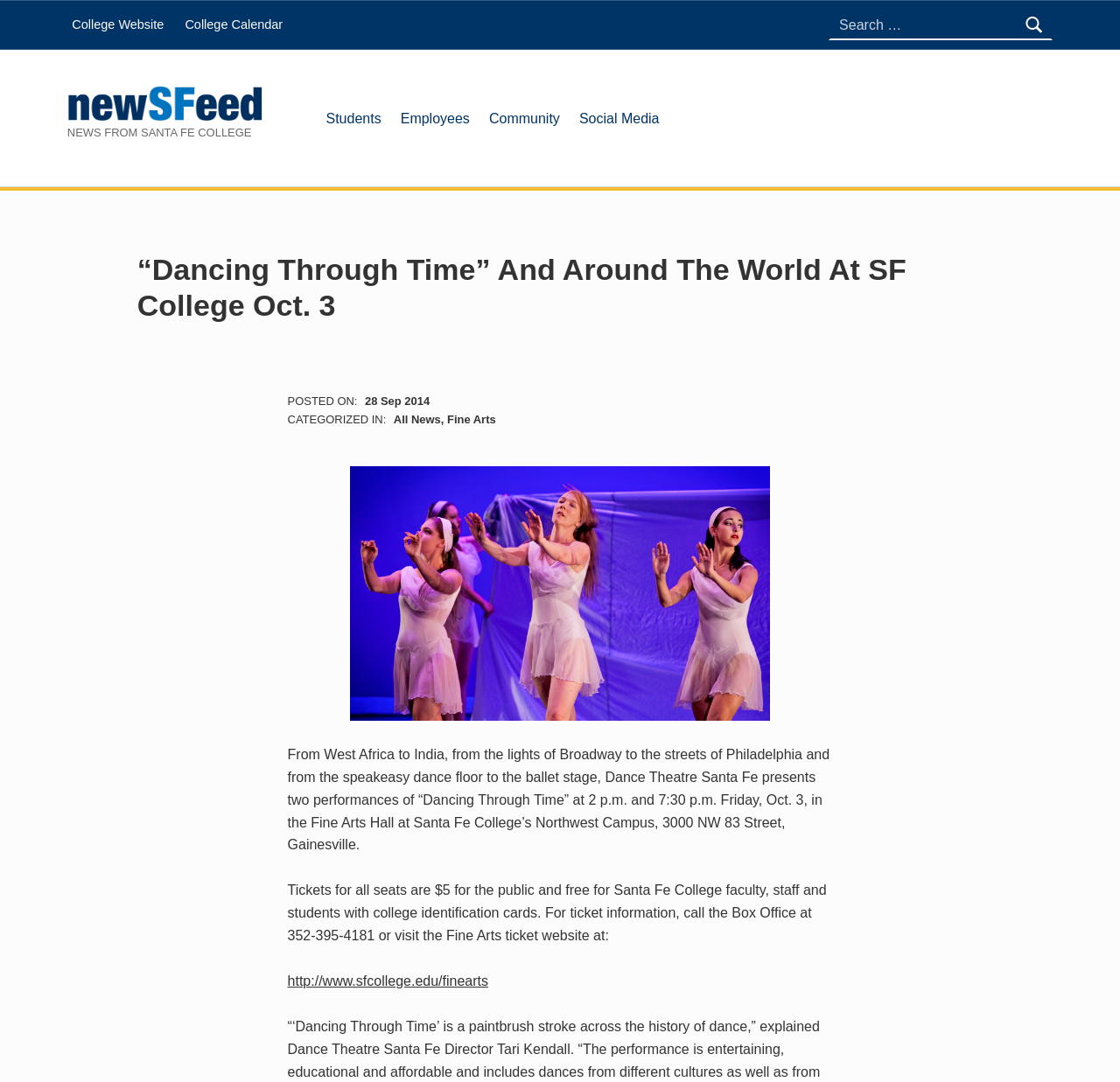Locate the bounding box coordinates of the area where you should click to accomplish the instruction: "Visit the College Website".

[0.06, 0.016, 0.151, 0.031]